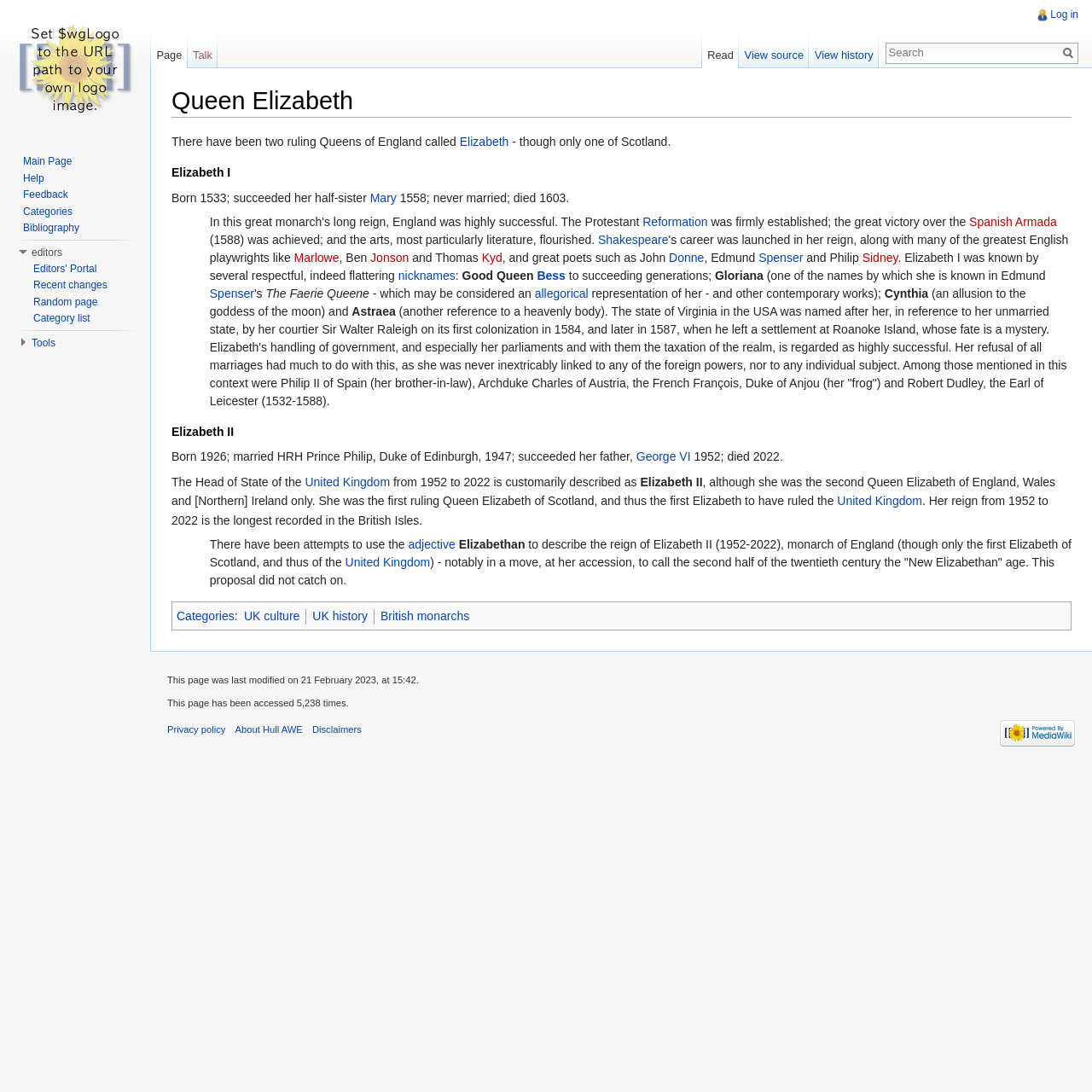Identify the bounding box coordinates of the clickable region to carry out the given instruction: "View categories".

[0.162, 0.558, 0.215, 0.57]